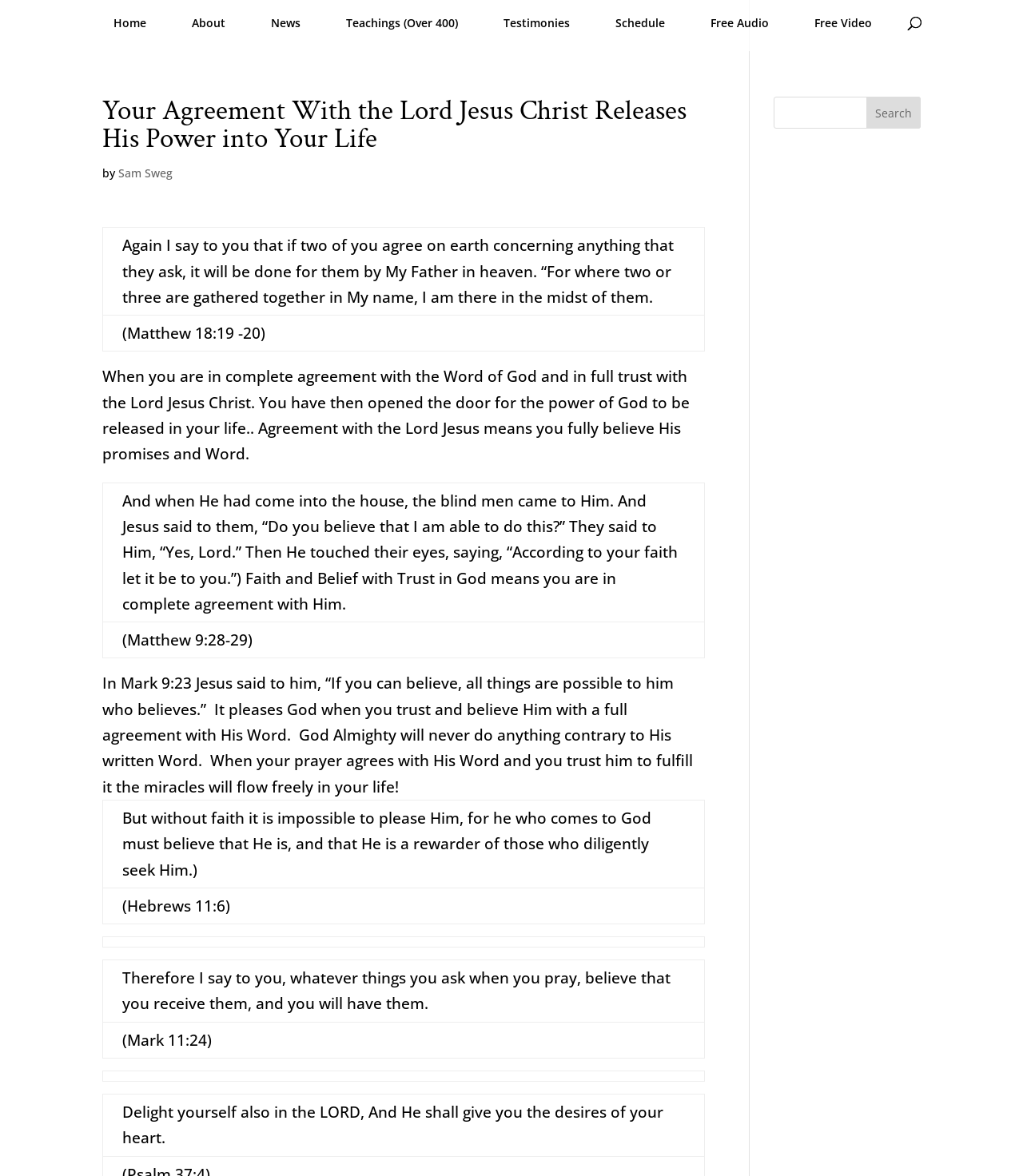Find the bounding box coordinates of the clickable area required to complete the following action: "Read the teachings by Sam Sweg".

[0.116, 0.141, 0.169, 0.154]